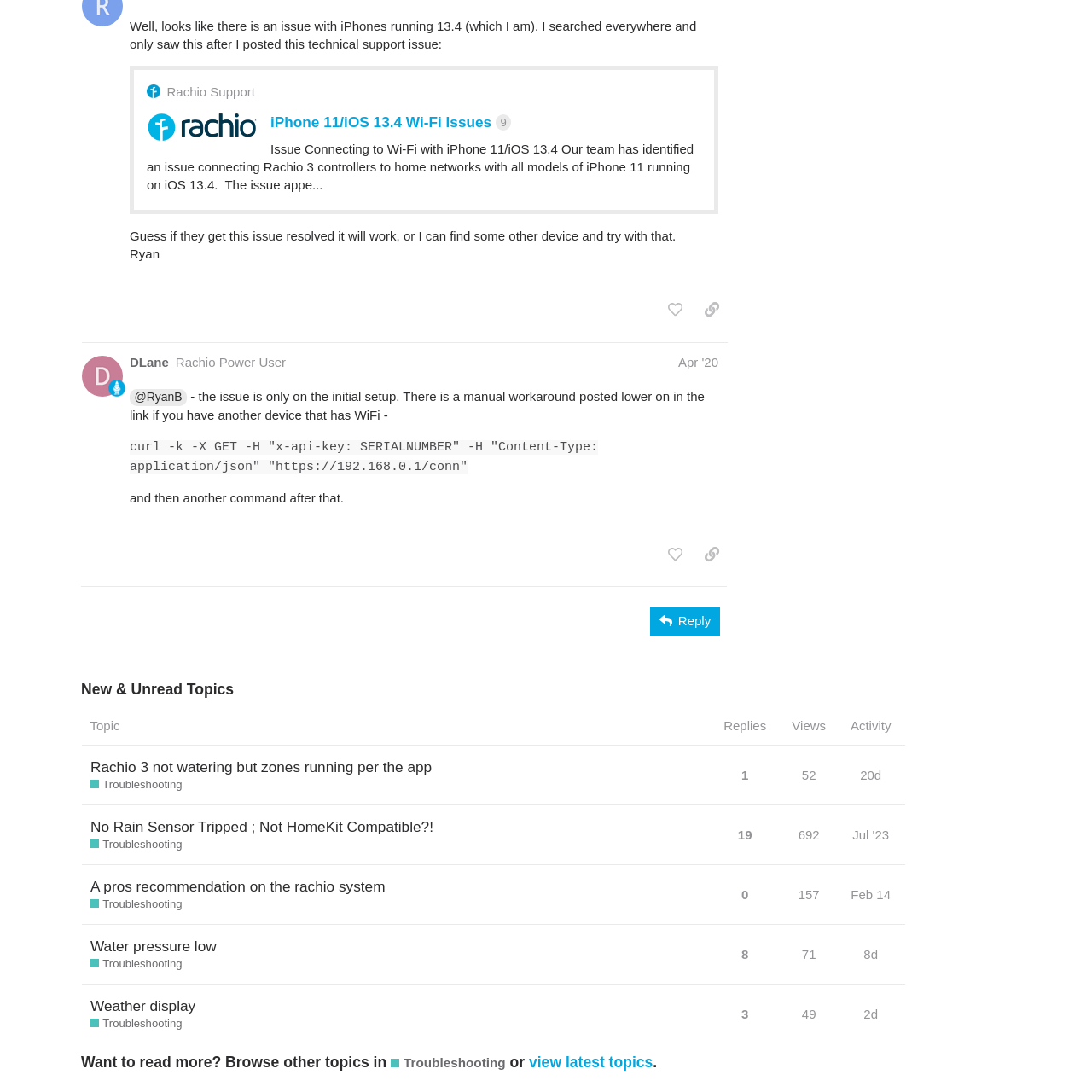What is the issue with iPhone 11/iOS 13.4?
Based on the image, provide a one-word or brief-phrase response.

Wi-Fi Issues